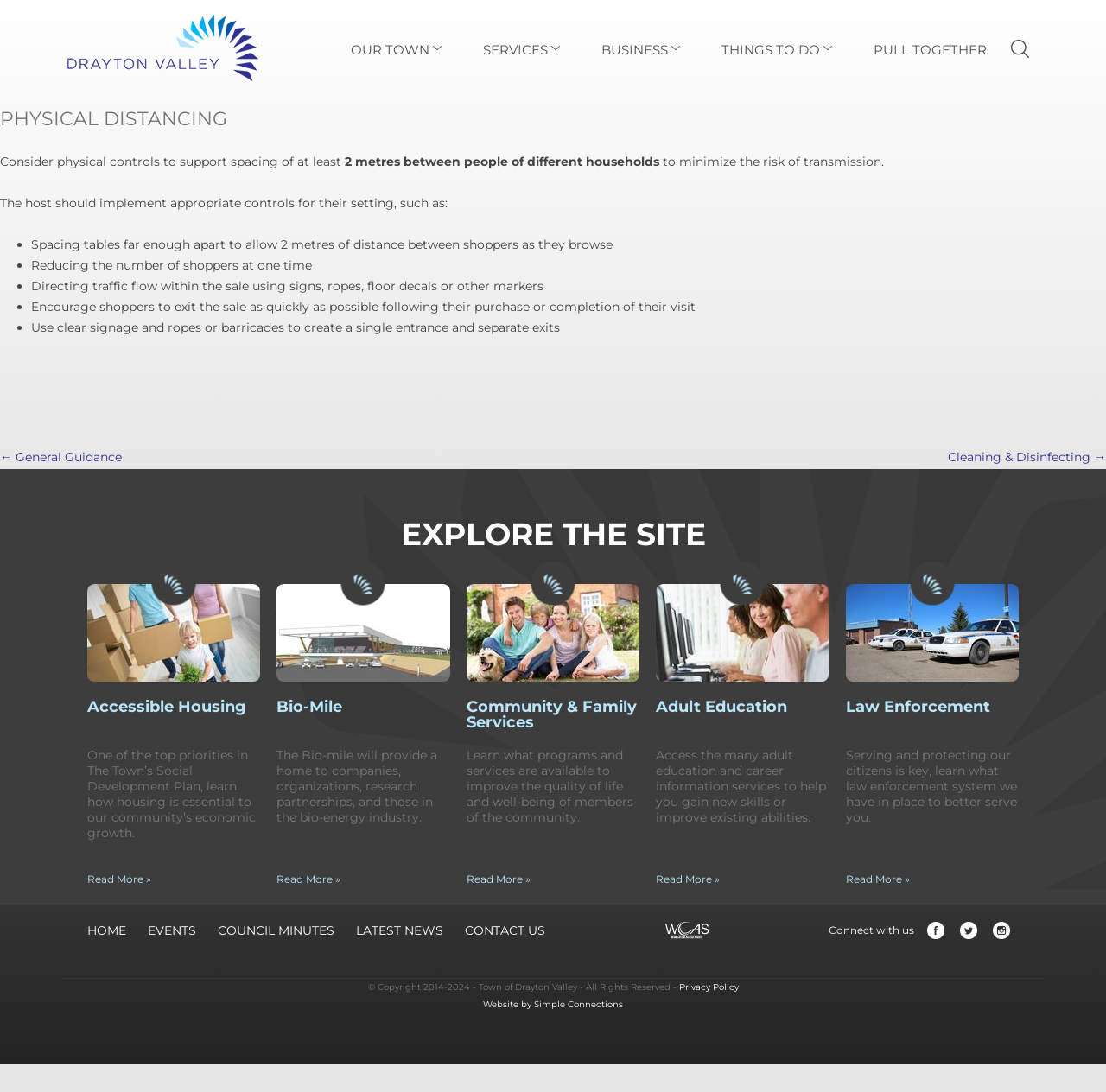Describe the webpage in detail, including text, images, and layout.

The webpage is about physical distancing measures, specifically in the context of Drayton Valley. At the top, there is a navigation menu with links to different sections of the website, including "OUR TOWN", "SERVICES", "BUSINESS", "THINGS TO DO", and "PULL TOGETHER". Next to the navigation menu, there is a small image.

The main content of the webpage is divided into two sections. The first section has a heading "PHYSICAL DISTANCING" and provides guidance on how to maintain a safe distance of at least 2 meters between people from different households. The text is divided into paragraphs and lists, with bullet points highlighting specific measures that can be taken, such as spacing tables far enough apart, reducing the number of shoppers, and directing traffic flow.

Below the main content, there is a section with a heading "Post navigation" that provides links to previous and next pages, specifically "General Guidance" and "Cleaning & Disinfecting".

On the right side of the webpage, there is a layout table with a heading "EXPLORE THE SITE" that provides links to different parts of the website, including "HOME", "EVENTS", "COUNCIL MINUTES", "LATEST NEWS", and "CONTACT US".

At the bottom of the webpage, there are social media links and a copyright notice, along with links to the "Privacy Policy" and the website's developer, "Simple Connections".